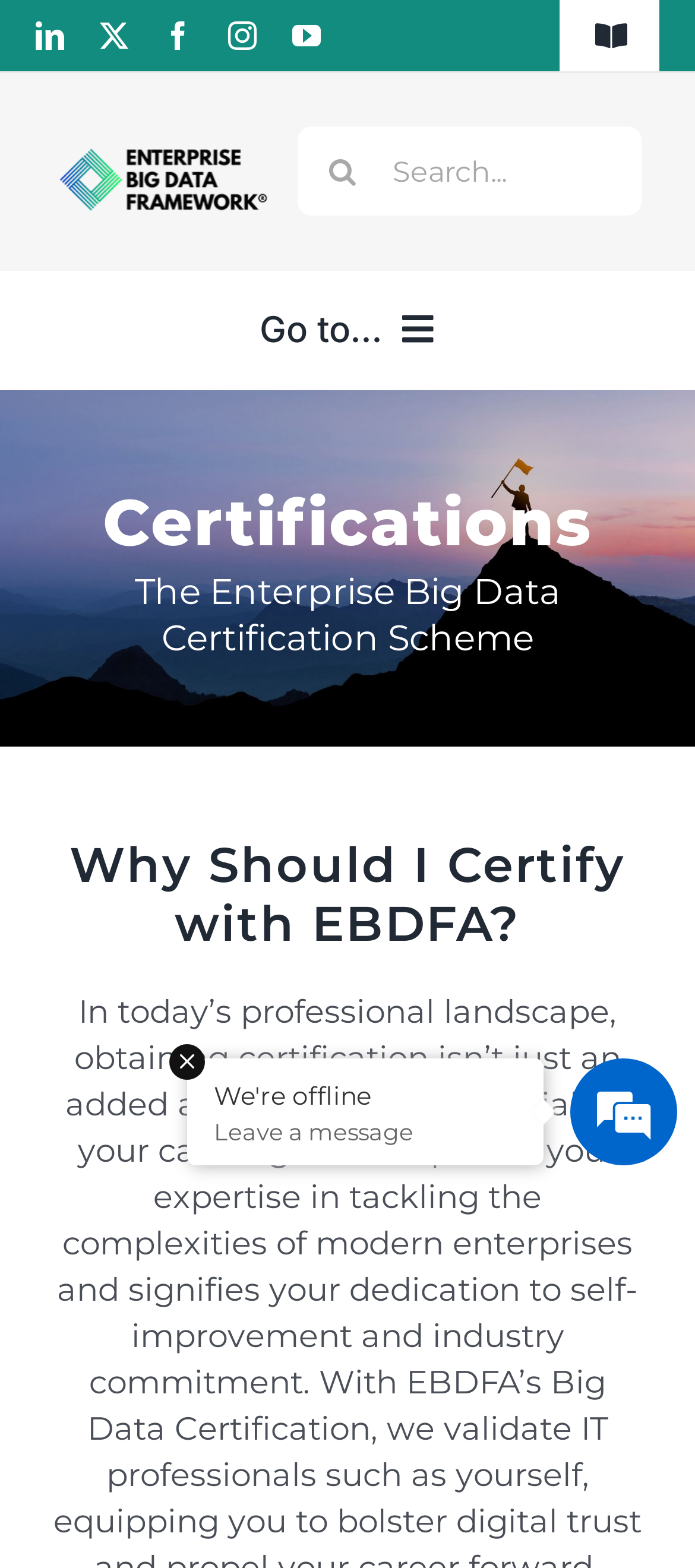What are the main navigation menu items?
Refer to the image and provide a detailed answer to the question.

The main navigation menu items are present in the classic main navigation section, and they are ABOUT US, MEMBERSHIPS, CERTIFICATIONS, PARTNERS, RESOURCES, and CONTACT. These items can be accessed by clicking on the corresponding links or buttons.